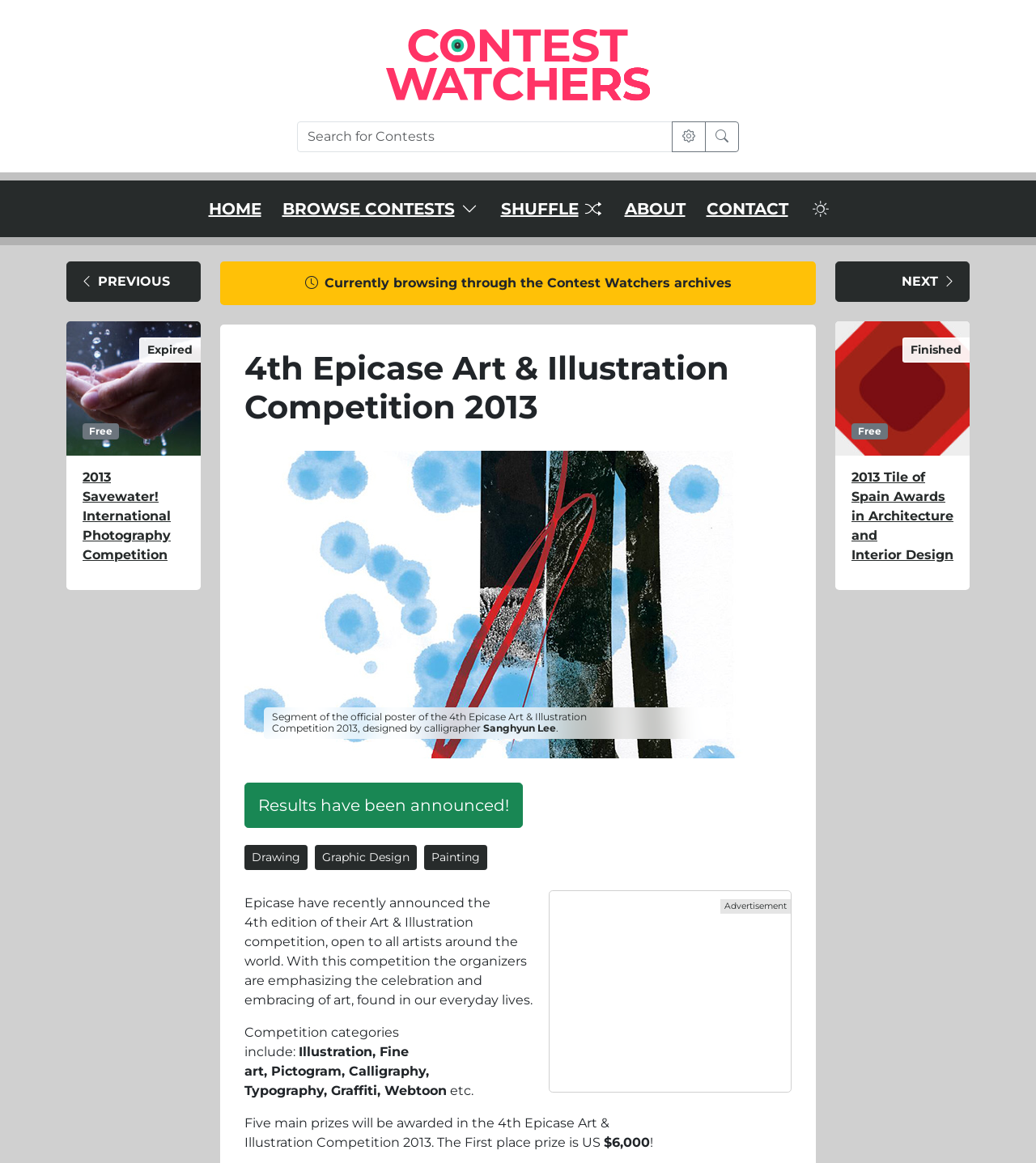Locate the UI element described as follows: "Finished Free". Return the bounding box coordinates as four float numbers between 0 and 1 in the order [left, top, right, bottom].

[0.806, 0.276, 0.936, 0.392]